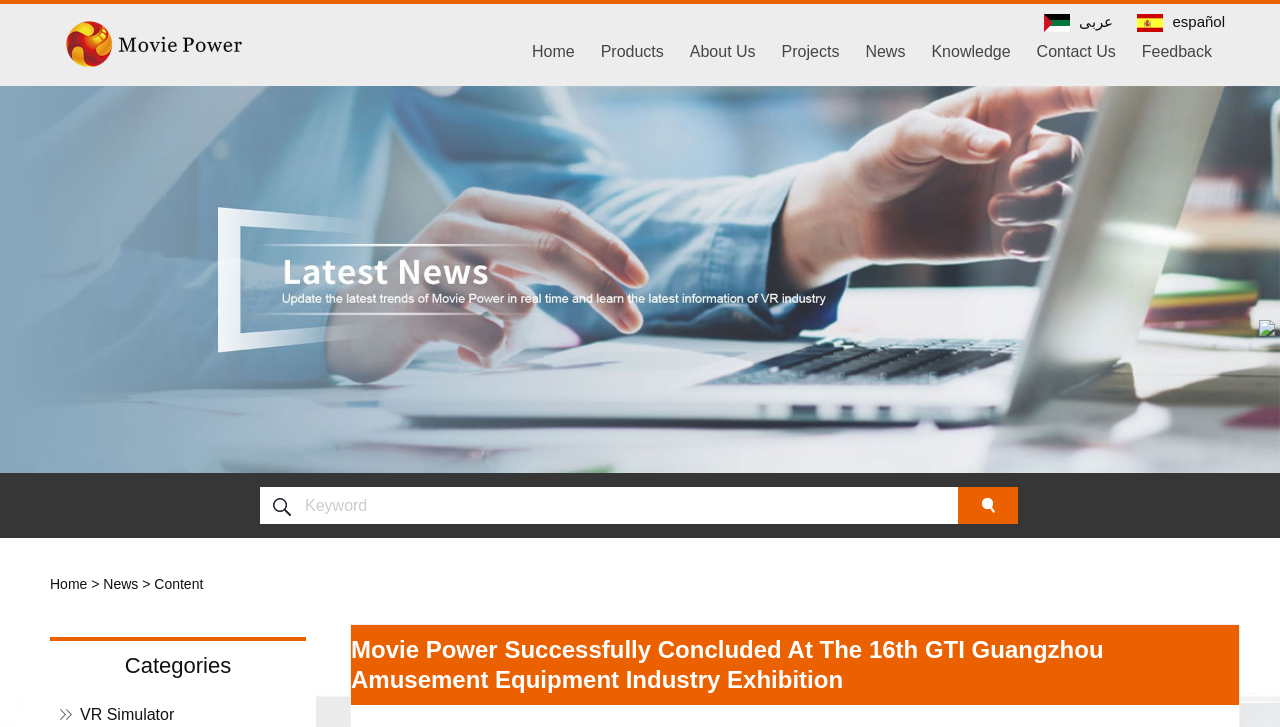Determine the bounding box coordinates of the element's region needed to click to follow the instruction: "visit the company homepage". Provide these coordinates as four float numbers between 0 and 1, formatted as [left, top, right, bottom].

[0.043, 0.006, 0.199, 0.116]